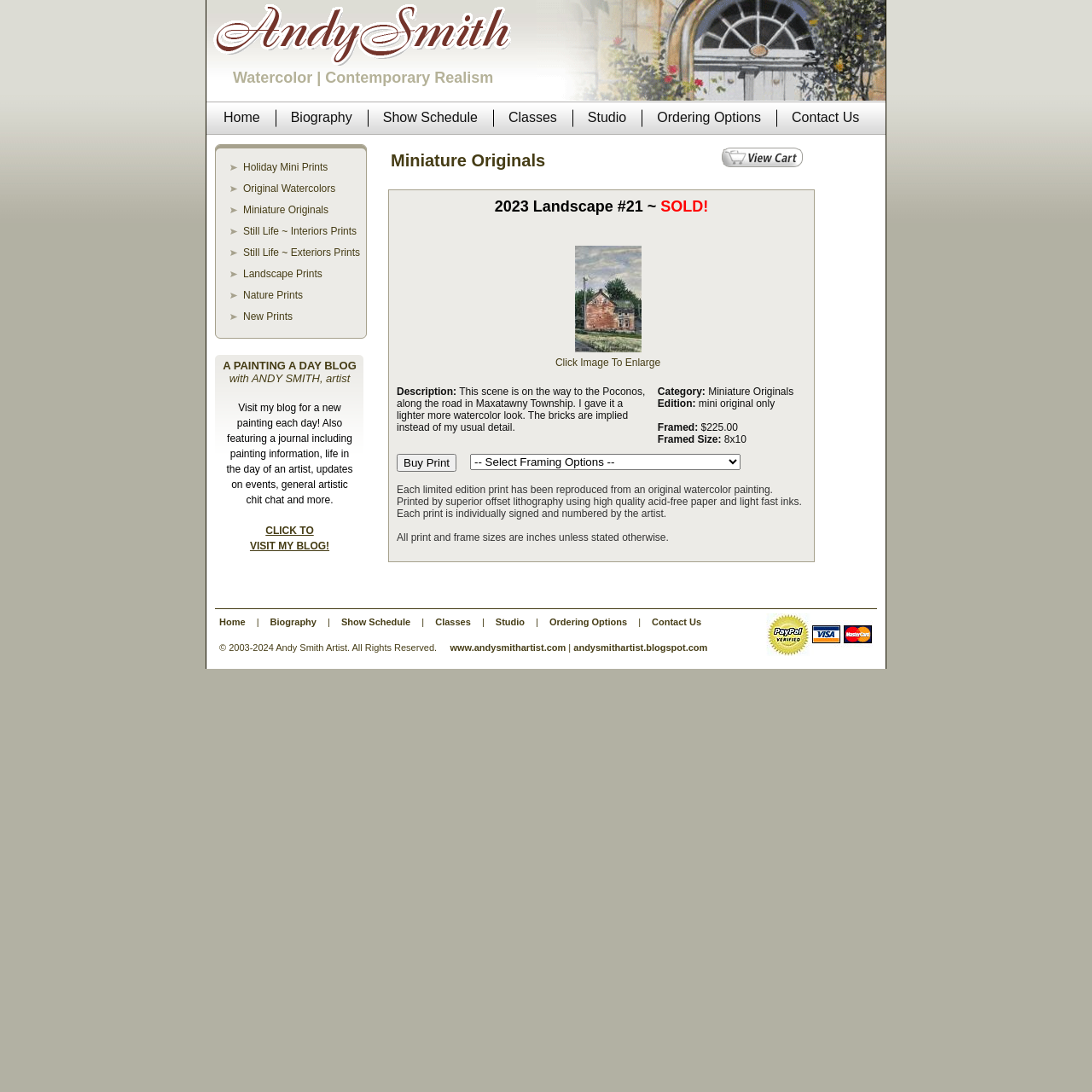Identify the bounding box coordinates of the region I need to click to complete this instruction: "Visit InvestorWire website".

None